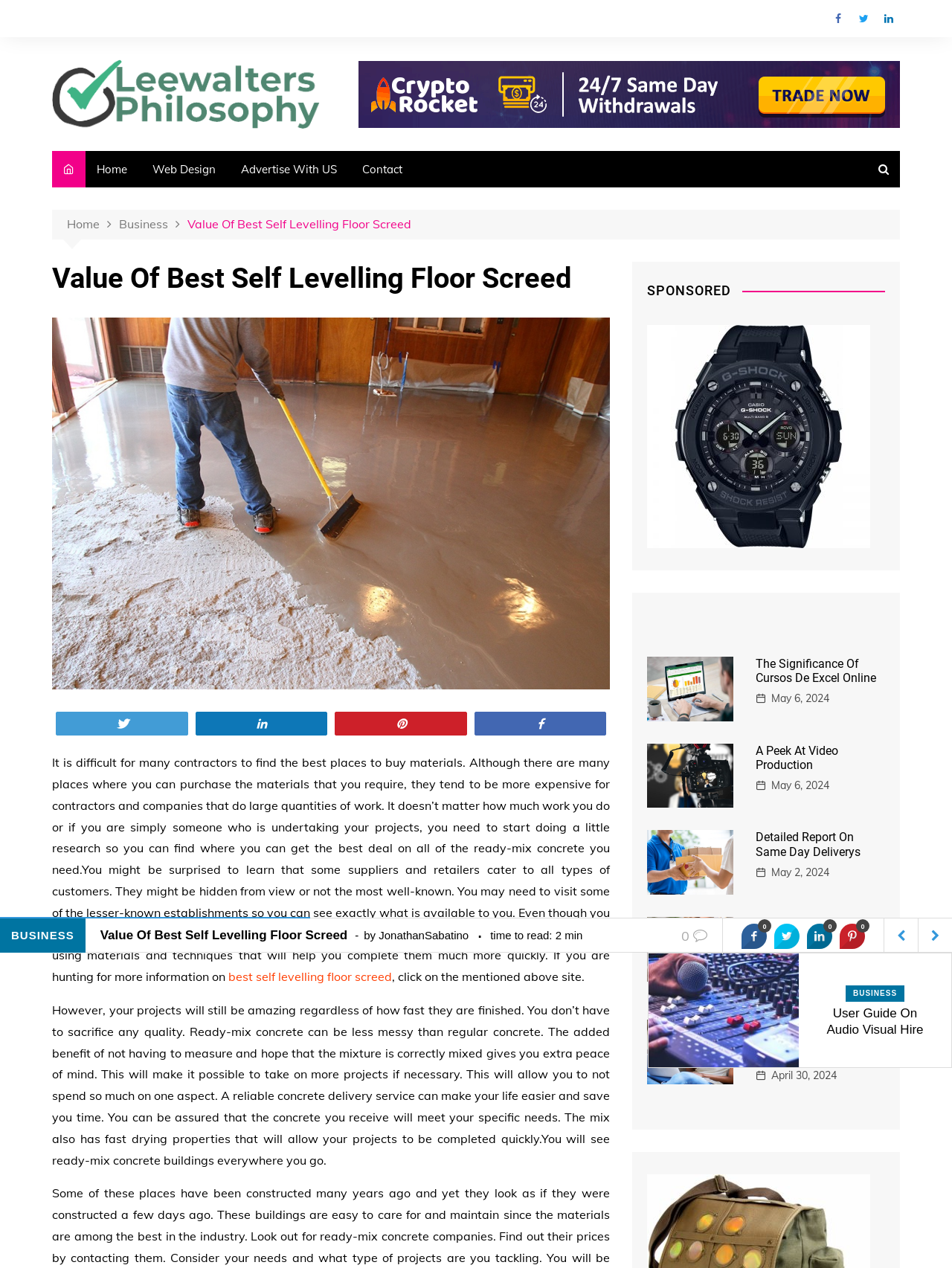How many social media links are at the top right corner?
Provide a one-word or short-phrase answer based on the image.

3